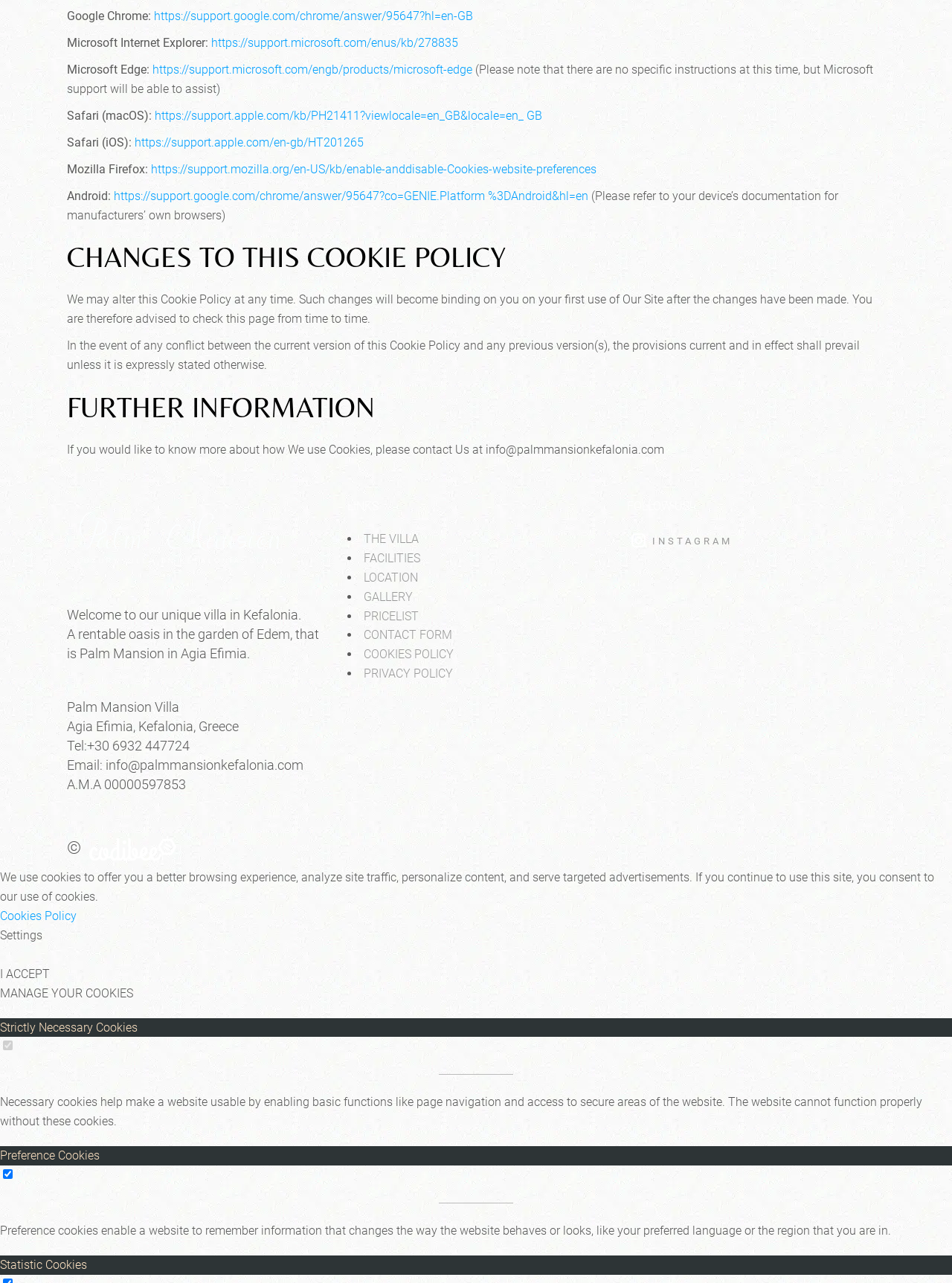Identify the bounding box coordinates of the region I need to click to complete this instruction: "Learn about the villa's facilities".

[0.382, 0.429, 0.441, 0.44]